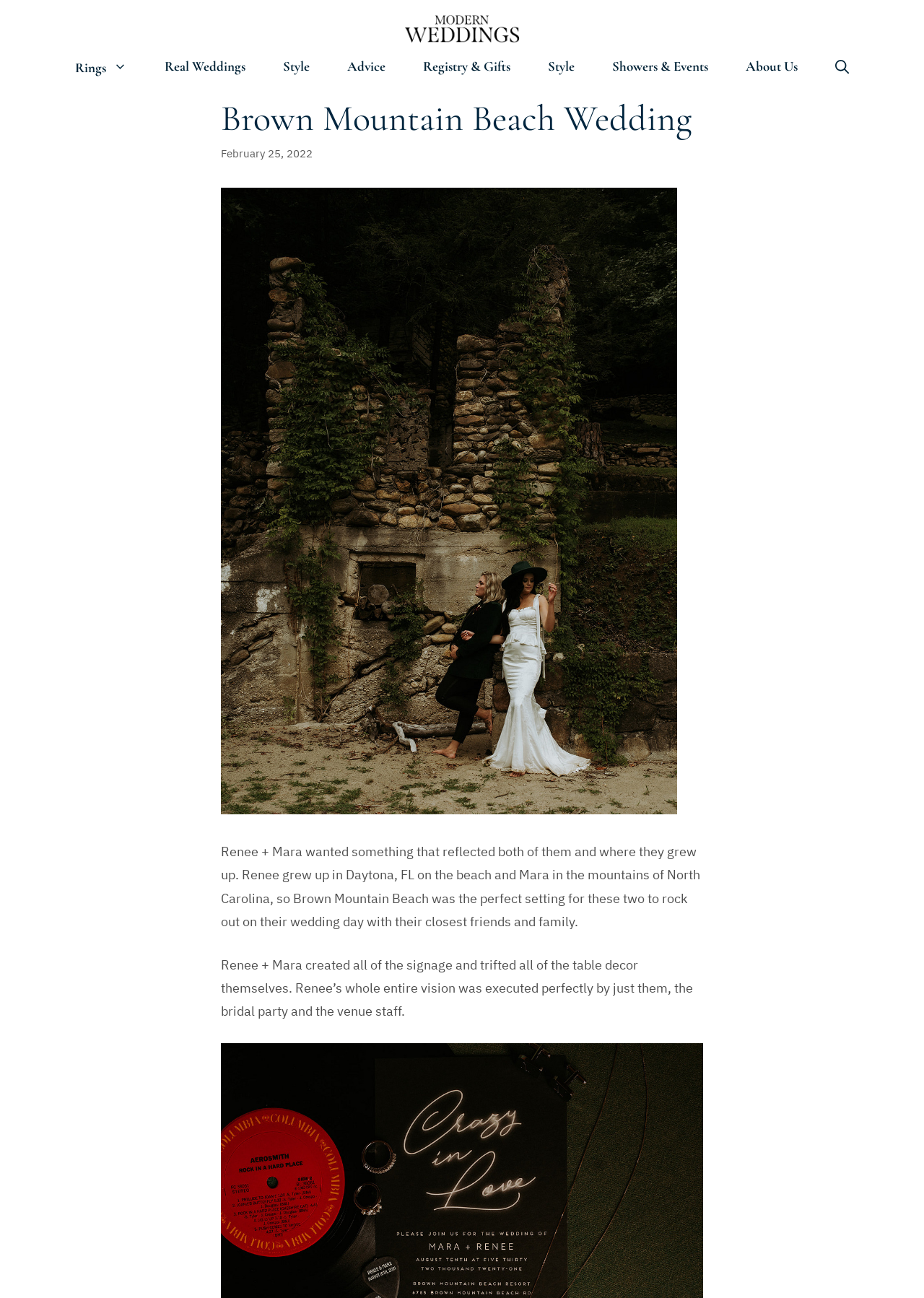Please specify the bounding box coordinates of the clickable section necessary to execute the following command: "Go to Rings".

[0.061, 0.045, 0.158, 0.058]